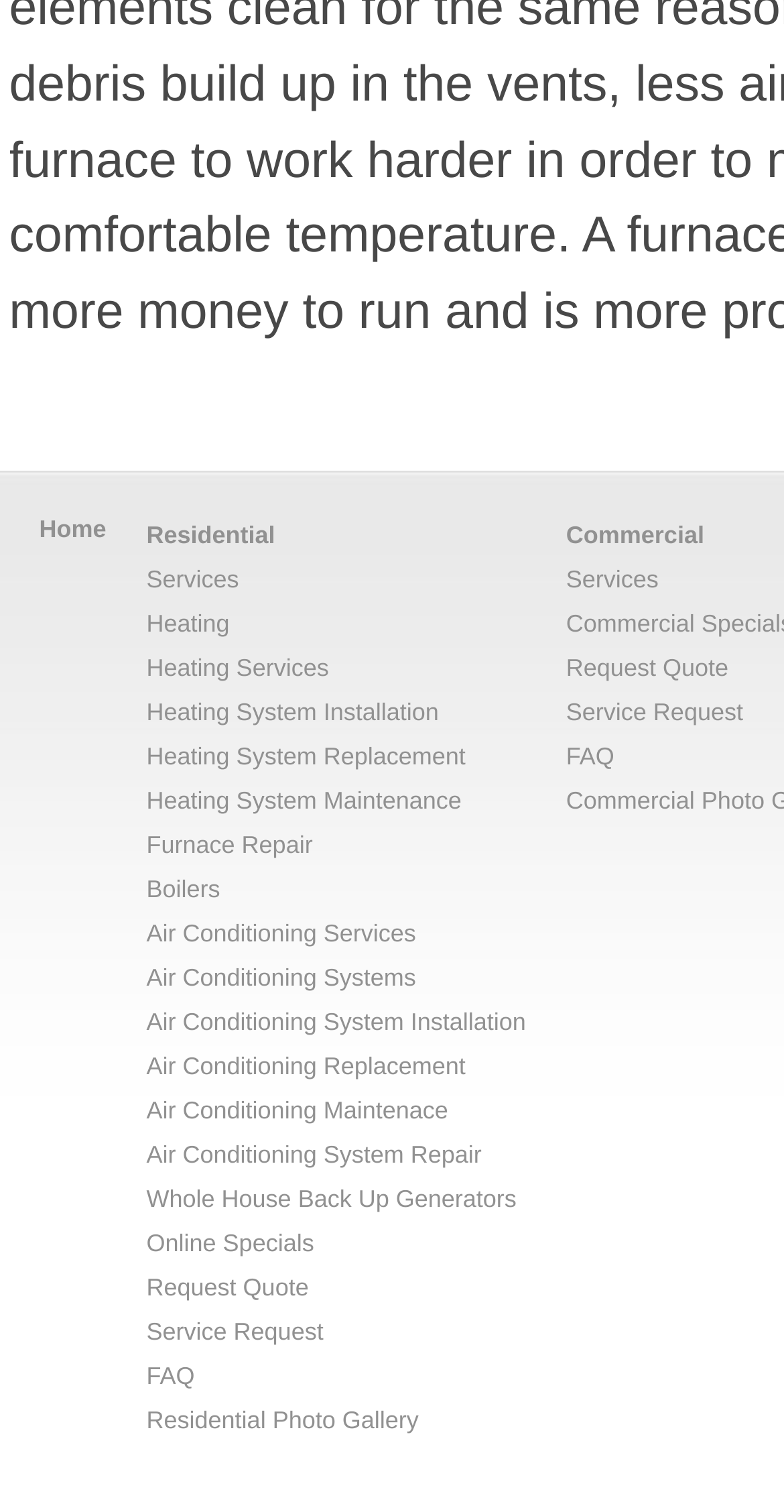Identify the bounding box coordinates of the region that should be clicked to execute the following instruction: "View Air Conditioning System Installation".

[0.187, 0.667, 0.671, 0.685]